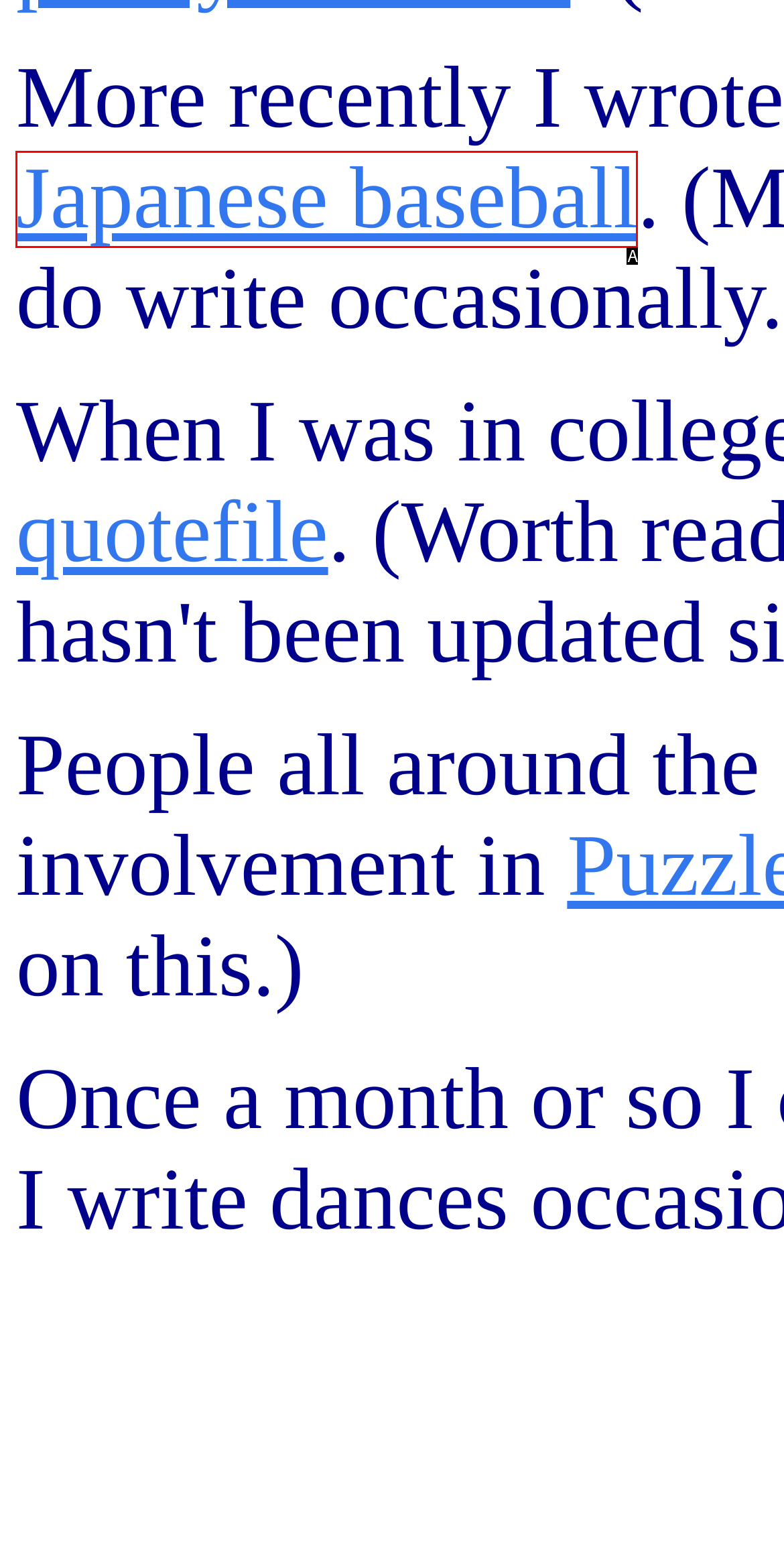Find the HTML element that corresponds to the description: Japanese baseball. Indicate your selection by the letter of the appropriate option.

A